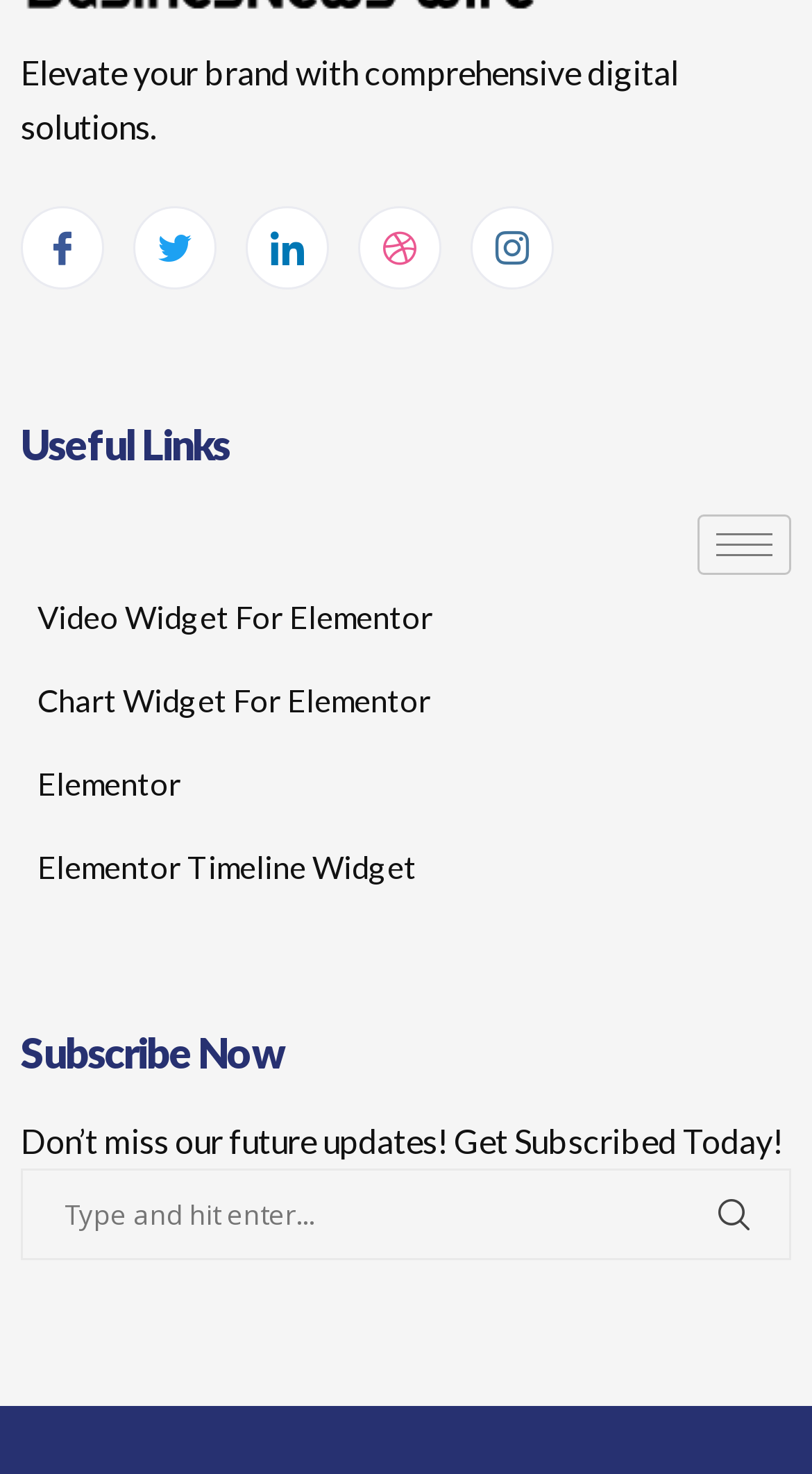Answer the following query with a single word or phrase:
What type of widgets are mentioned?

Video, Chart, Timeline